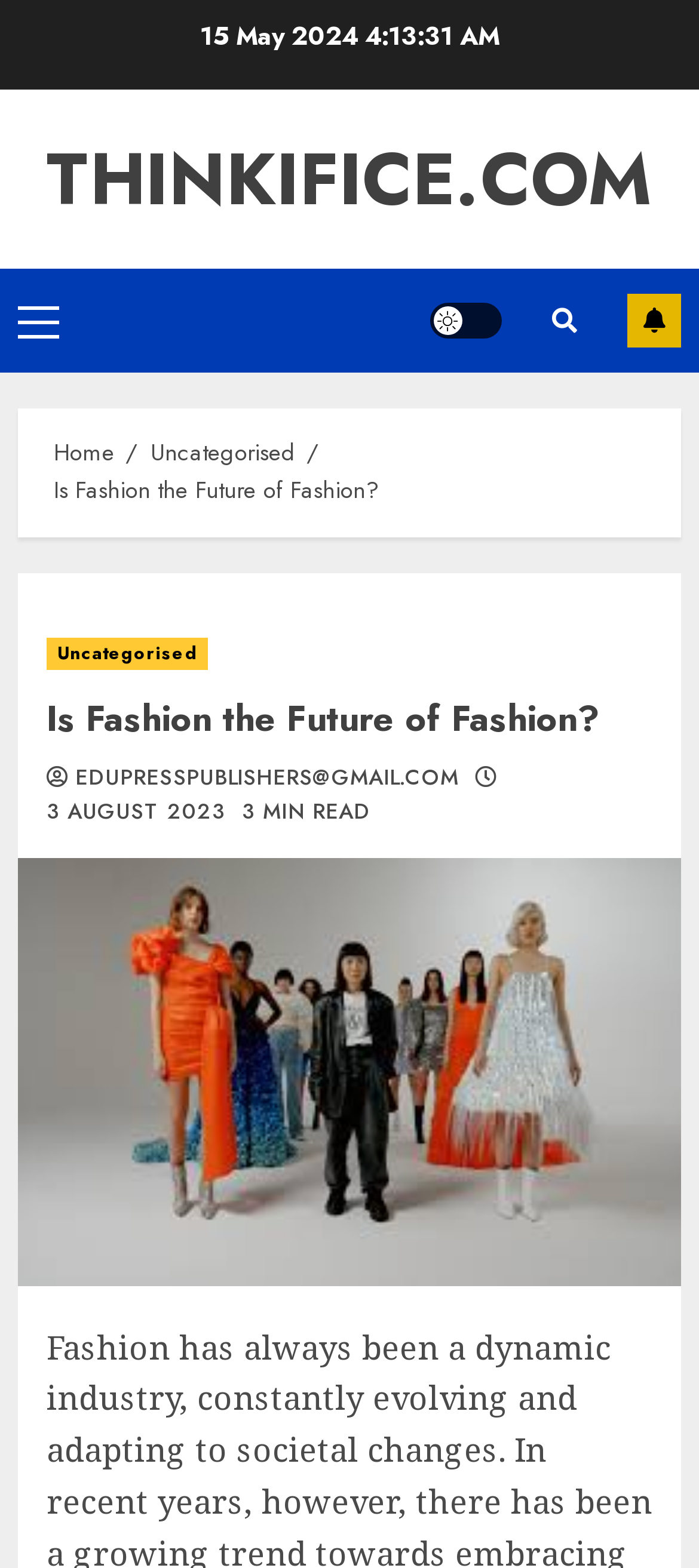How many links are in the primary menu?
Refer to the screenshot and answer in one word or phrase.

1